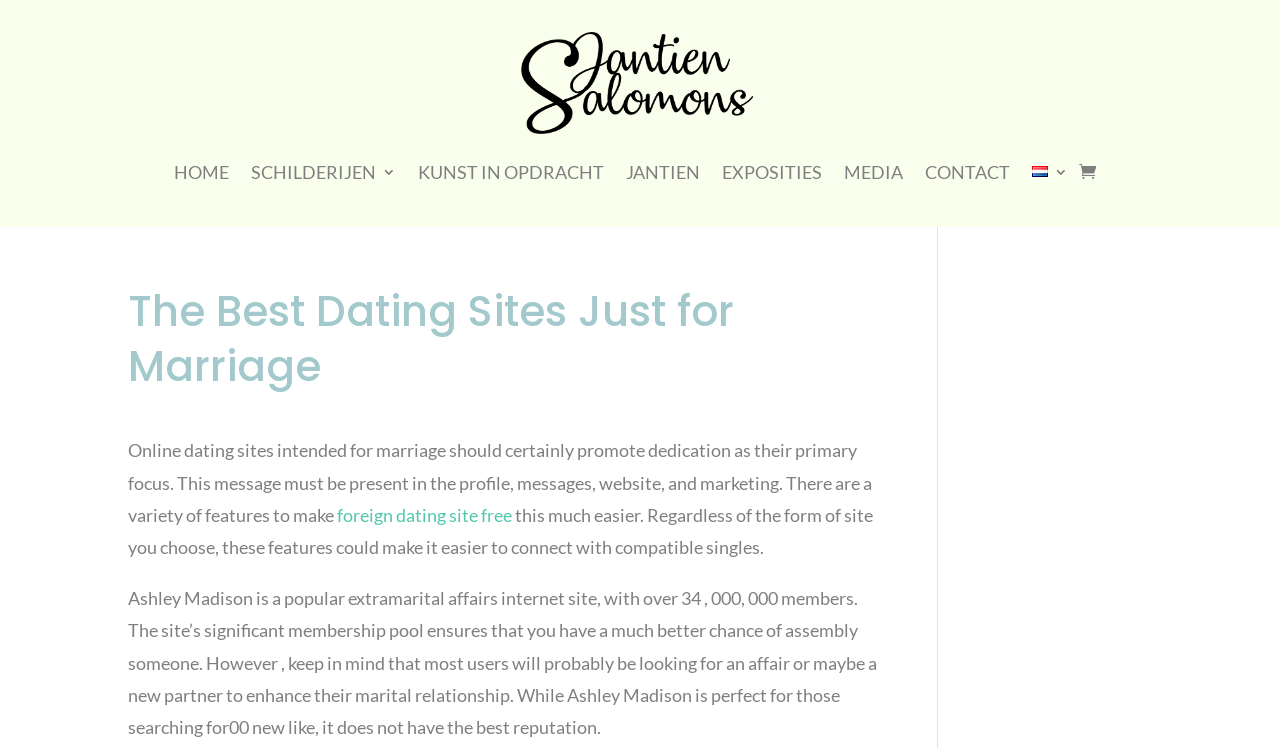Answer this question in one word or a short phrase: What language is the 'Nederlands' link for?

Dutch